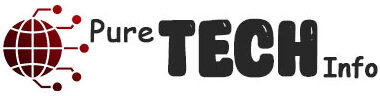Respond with a single word or short phrase to the following question: 
What is the overall impression of the logo?

Innovation and accessibility